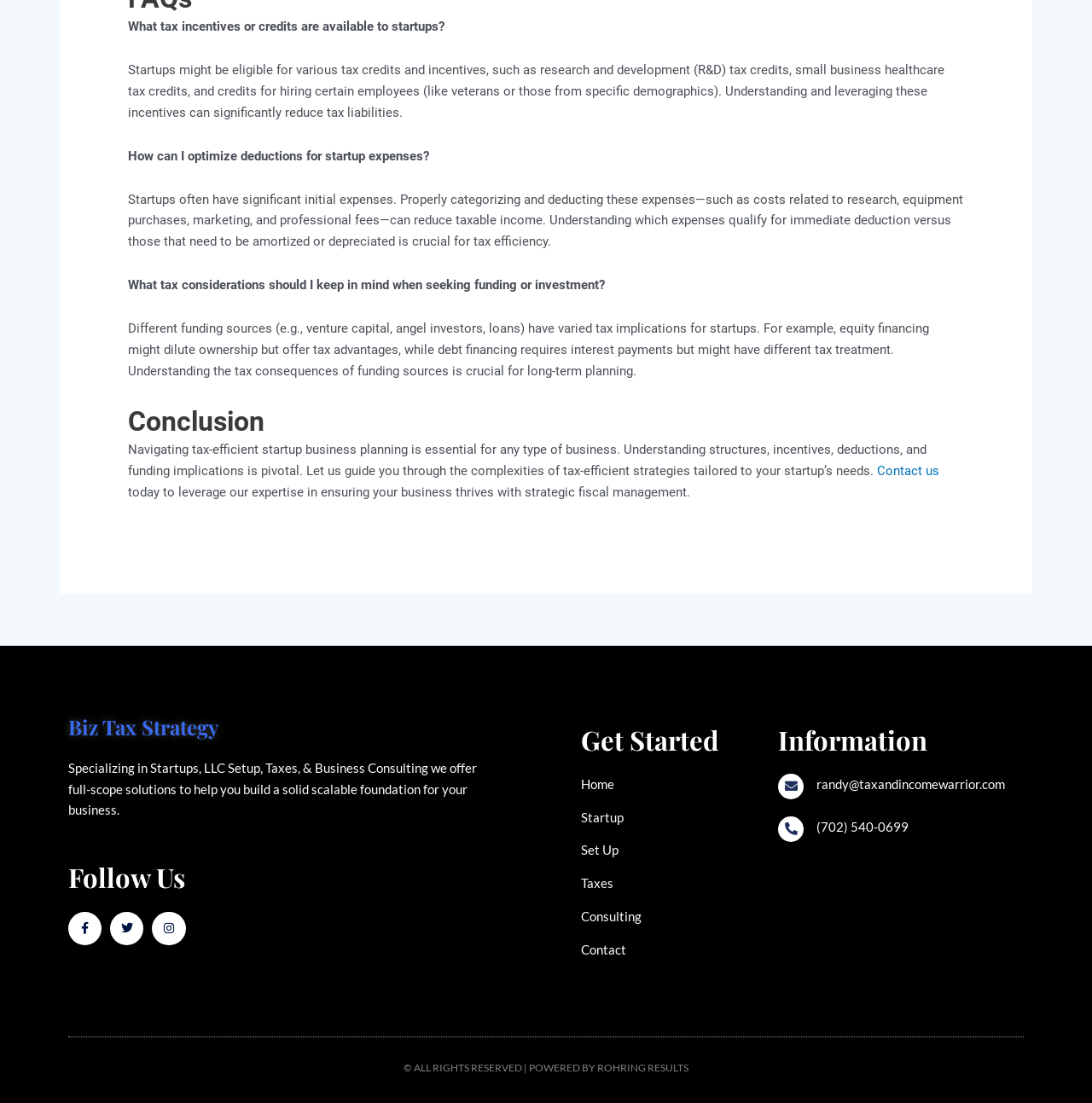Please give the bounding box coordinates of the area that should be clicked to fulfill the following instruction: "Click 'Contact us'". The coordinates should be in the format of four float numbers from 0 to 1, i.e., [left, top, right, bottom].

[0.803, 0.42, 0.86, 0.434]